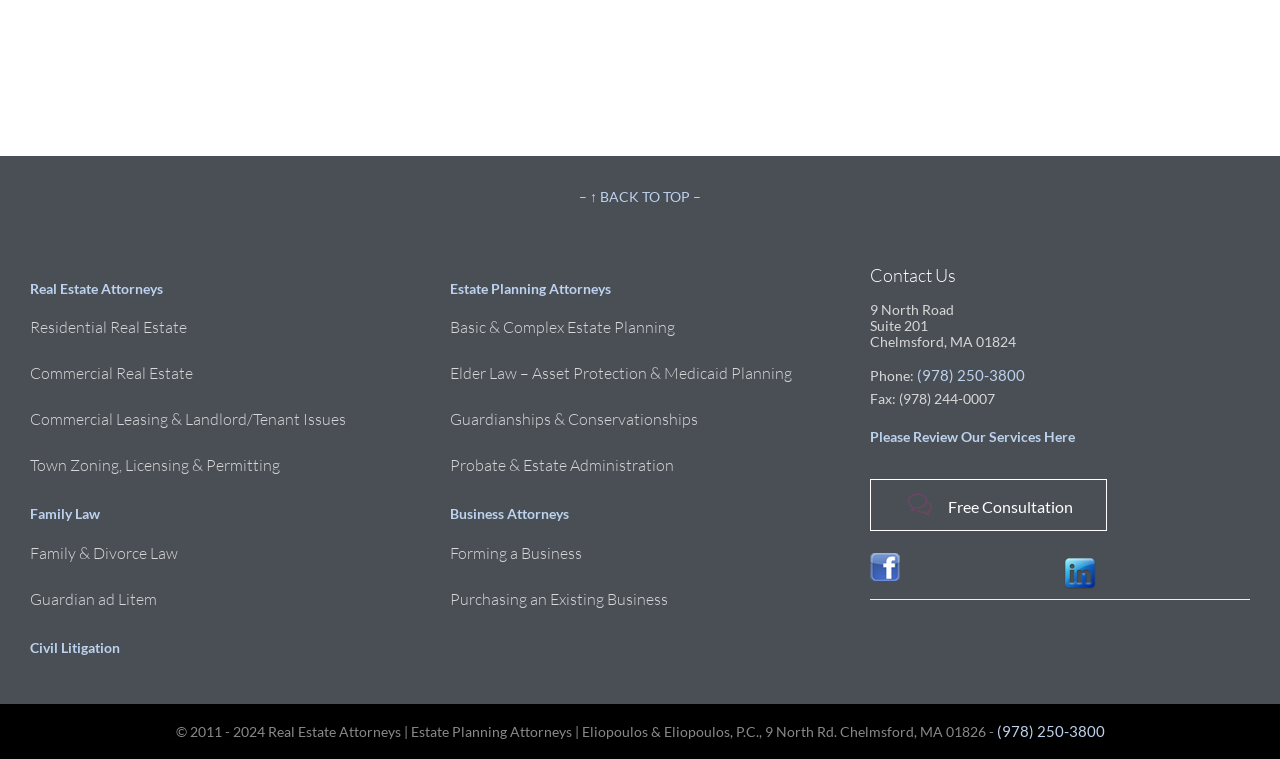Find the bounding box coordinates for the area that must be clicked to perform this action: "Click on 'Like Us on Facebook'".

[0.68, 0.729, 0.82, 0.766]